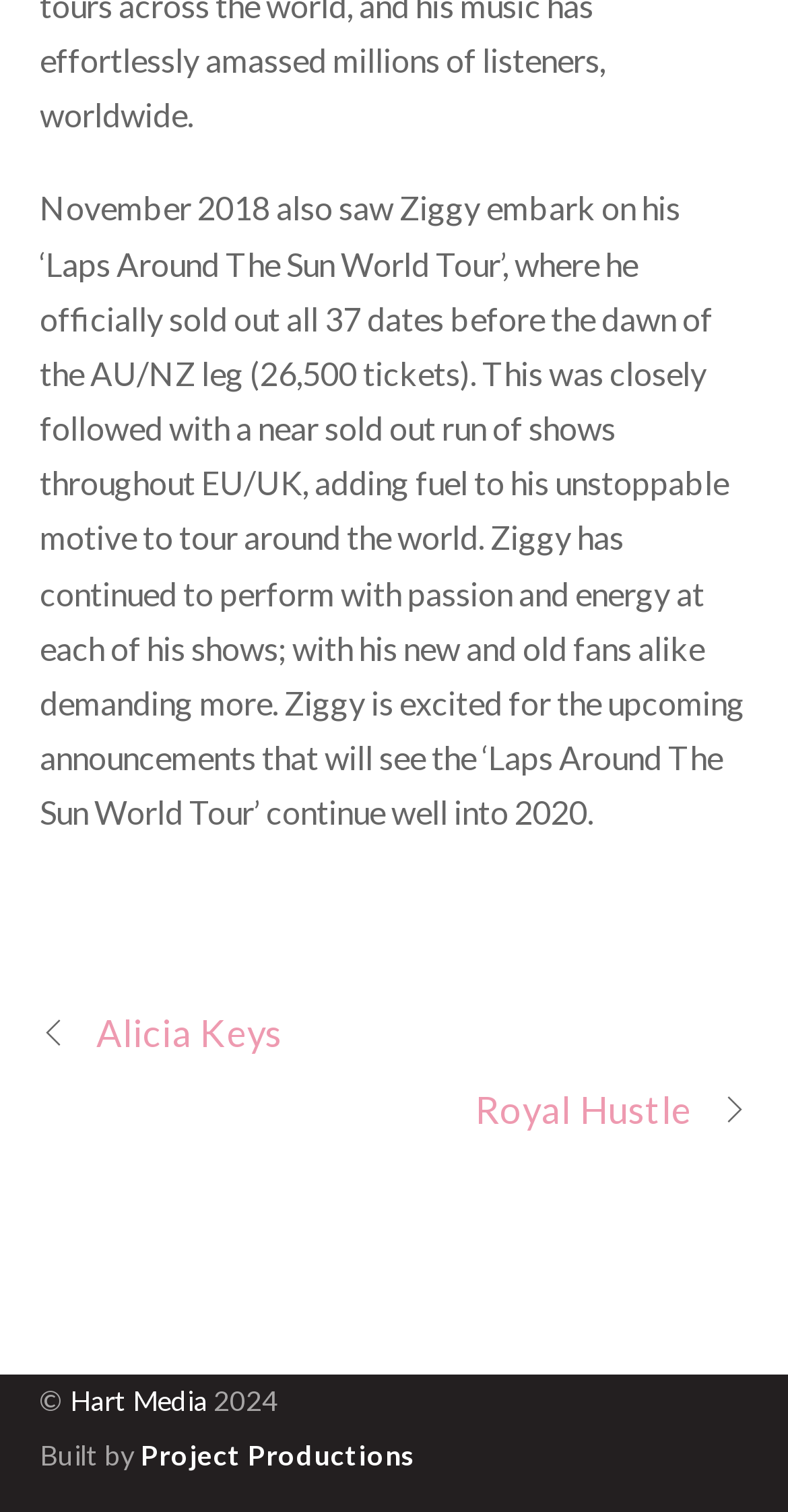Answer succinctly with a single word or phrase:
What is the name of the media company associated with the website?

Hart Media